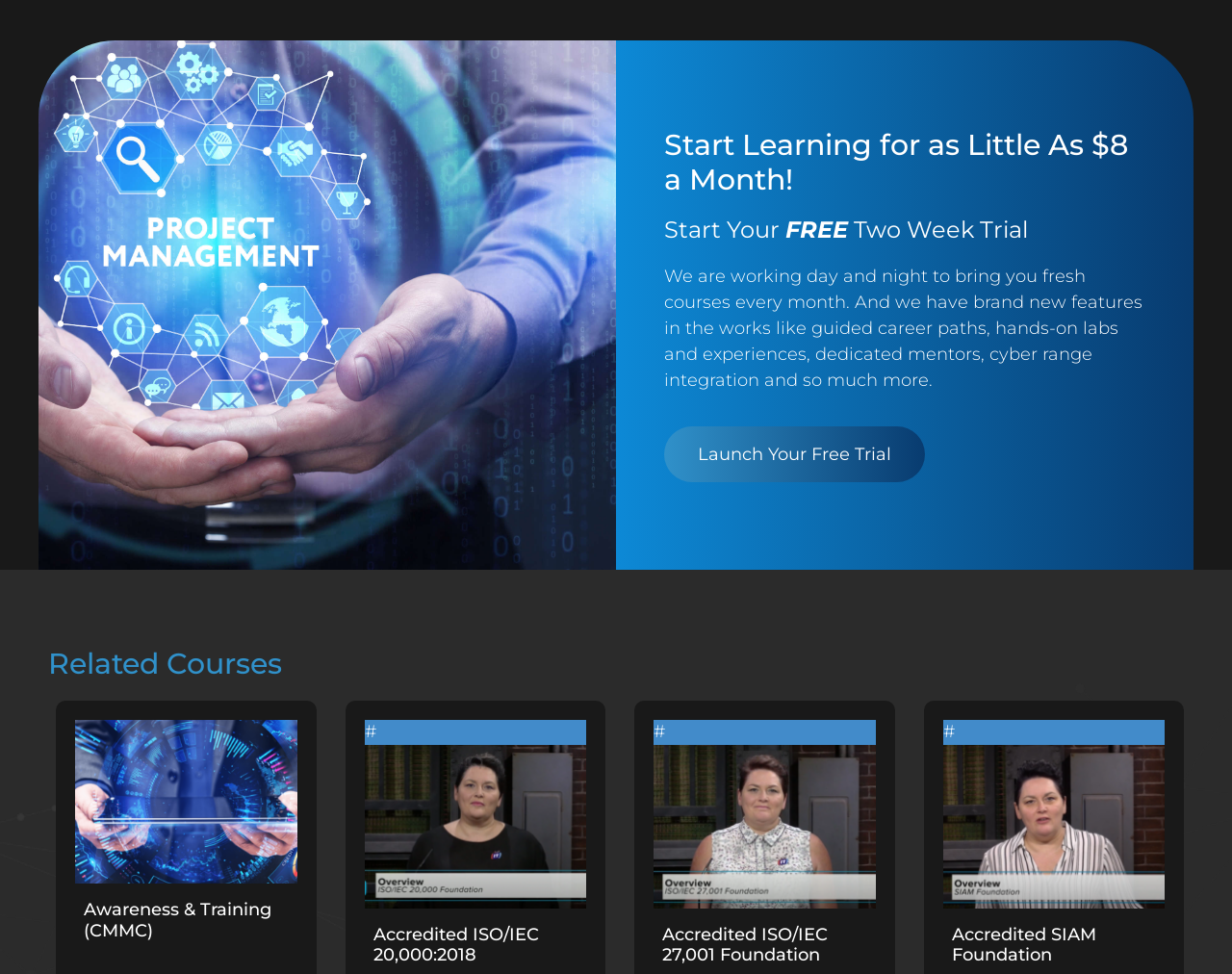Identify the bounding box for the described UI element: "Event Callback".

[0.089, 0.109, 0.911, 0.175]